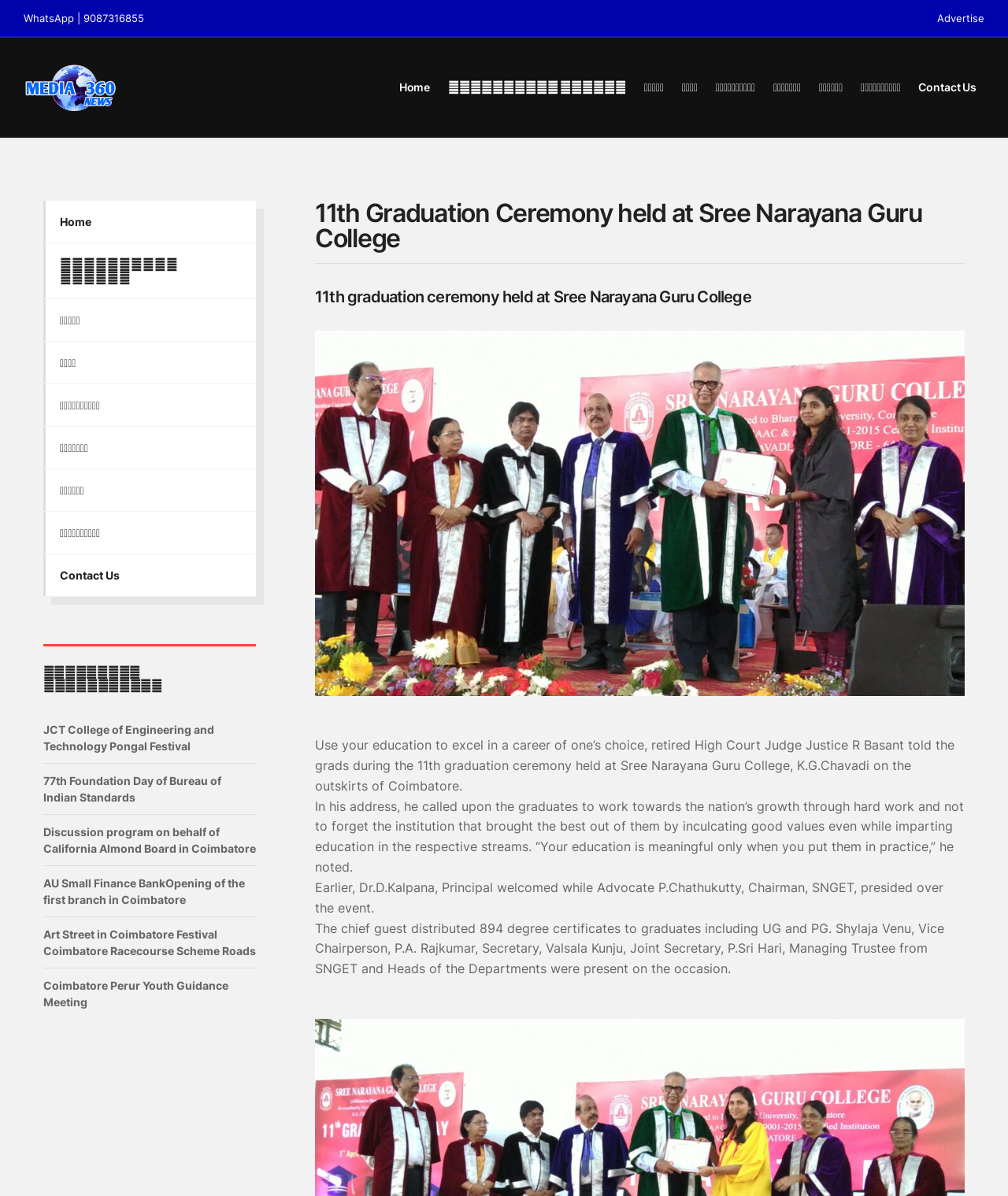Based on the description "account", find the bounding box of the specified UI element.

None